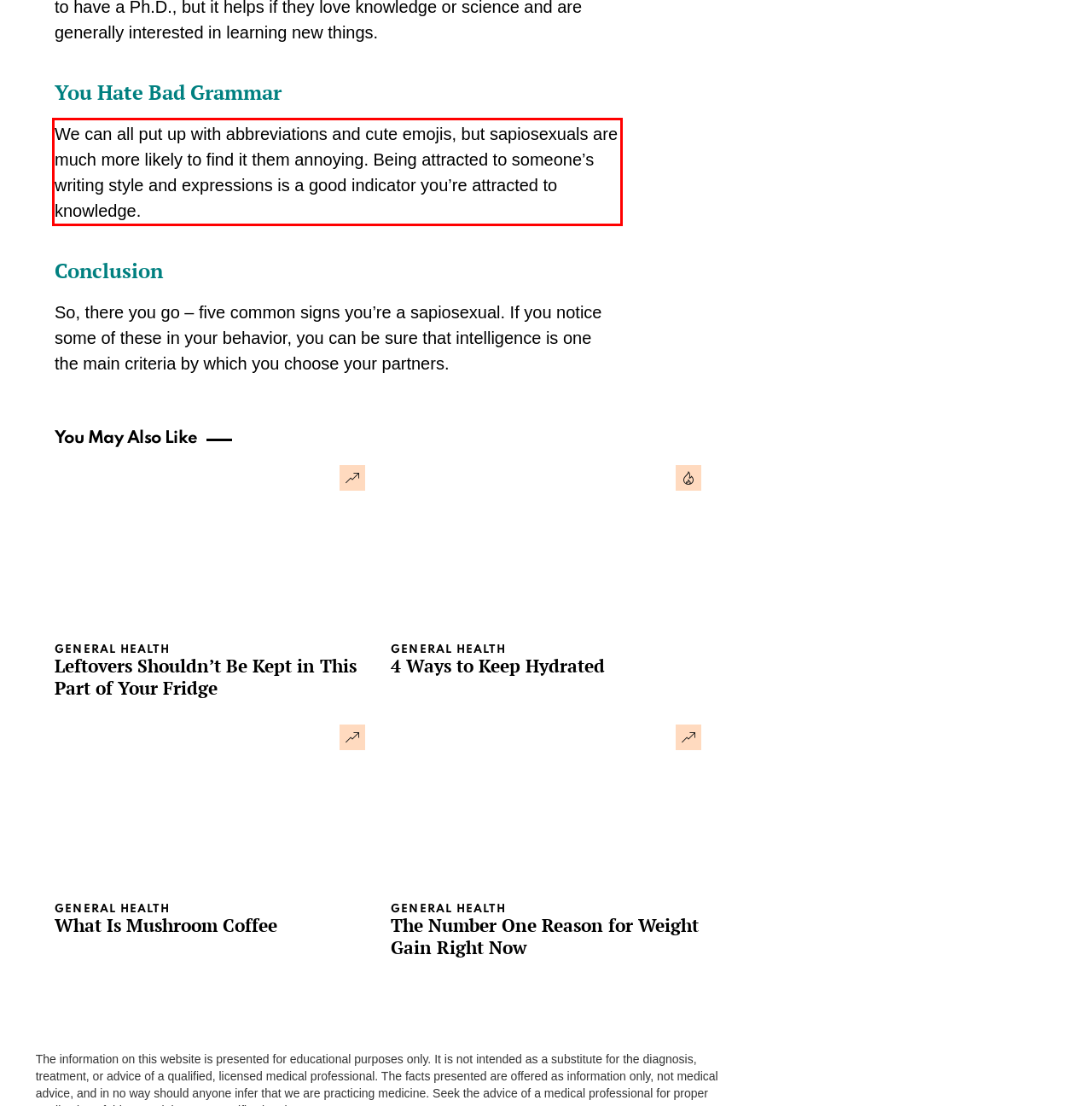Analyze the screenshot of a webpage where a red rectangle is bounding a UI element. Extract and generate the text content within this red bounding box.

We can all put up with abbreviations and cute emojis, but sapiosexuals are much more likely to find it them annoying. Being attracted to someone’s writing style and expressions is a good indicator you’re attracted to knowledge.